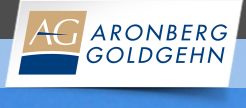Create an elaborate description of the image, covering every aspect.

The image features the logo of Aronberg Goldgehn, a Chicago-based law firm. The design integrates the letters "AG" stylized within a square, accompanied by the full name "Aronberg Goldgehn," presented in a modern, sans-serif font. The logo's color palette combines a warm beige background for the letters with a contrasting deep blue wave motif beneath the text, symbolizing professionalism and trustworthiness. This branding reflects the firm's commitment to providing quality legal services and establishing a strong presence in the legal community.